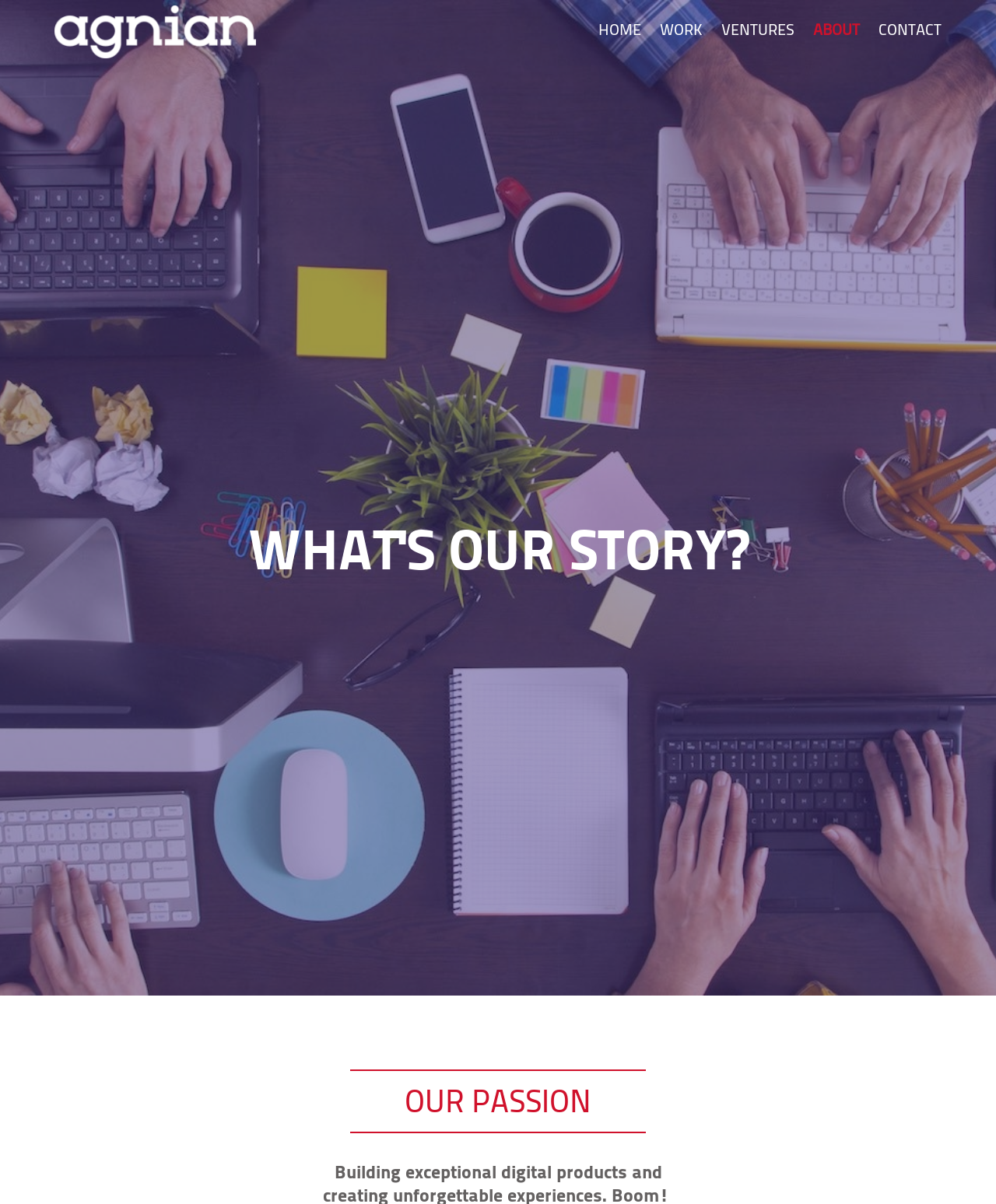Generate a thorough caption that explains the contents of the webpage.

The webpage is about AGNIAN, a digital agency with offices in the UK and Armenia, specializing in mobile app and enterprise web development. 

At the top left of the page, there is a "Home" link accompanied by a small image, which is likely a logo or an icon. 

To the right of the "Home" link, there is a main navigation menu that spans across the top of the page. The menu consists of five links: "HOME", "WORK", "VENTURES", "ABOUT", and "CONTACT", which are evenly spaced and aligned horizontally. 

Below the navigation menu, there is a prominent heading that reads "OUR PASSION". 

Underneath the heading, there is a paragraph of text that starts with "Building exceptional digital products and", which is likely a brief description of the agency's mission or values.